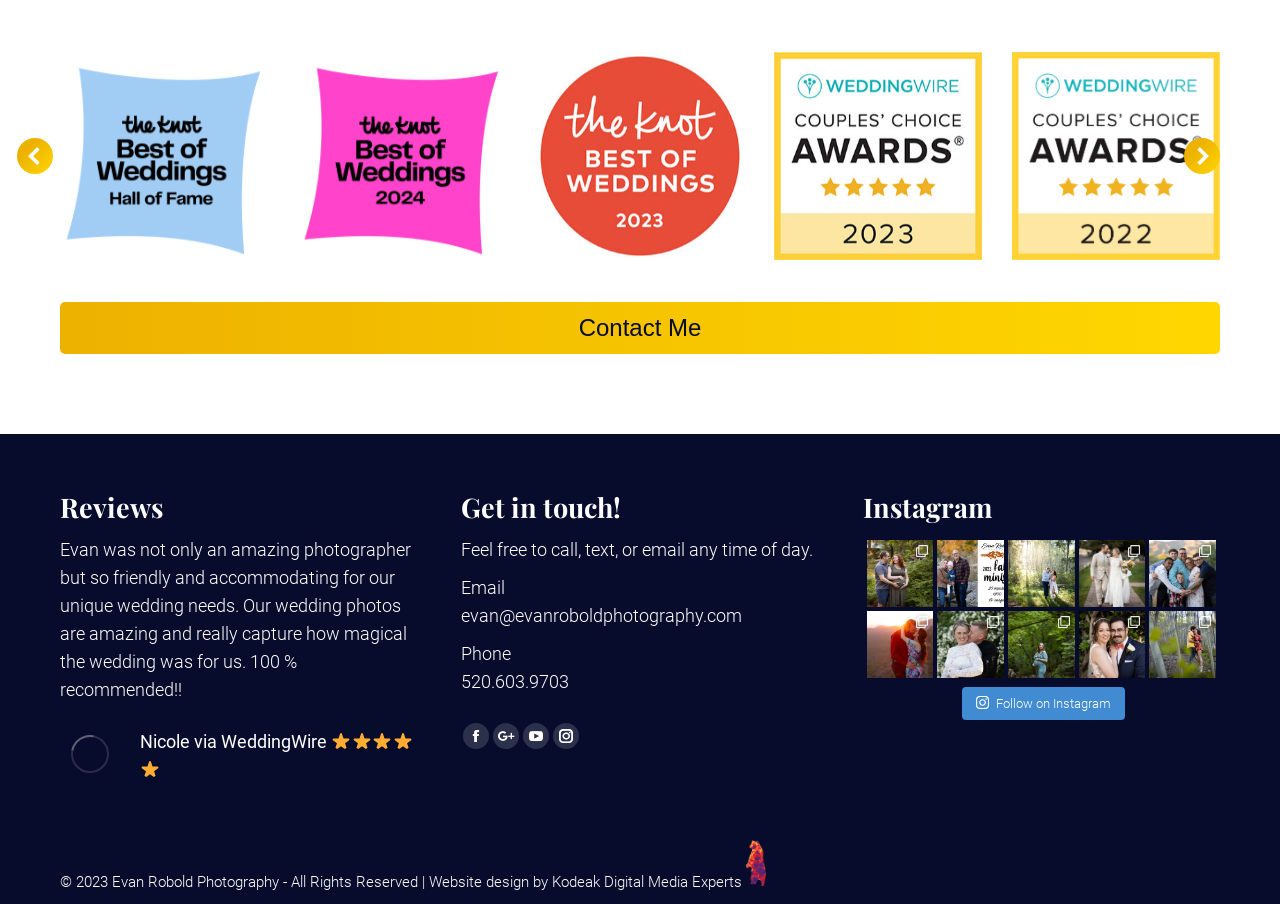Find the bounding box coordinates for the HTML element specified by: "Google+".

[0.385, 0.799, 0.406, 0.828]